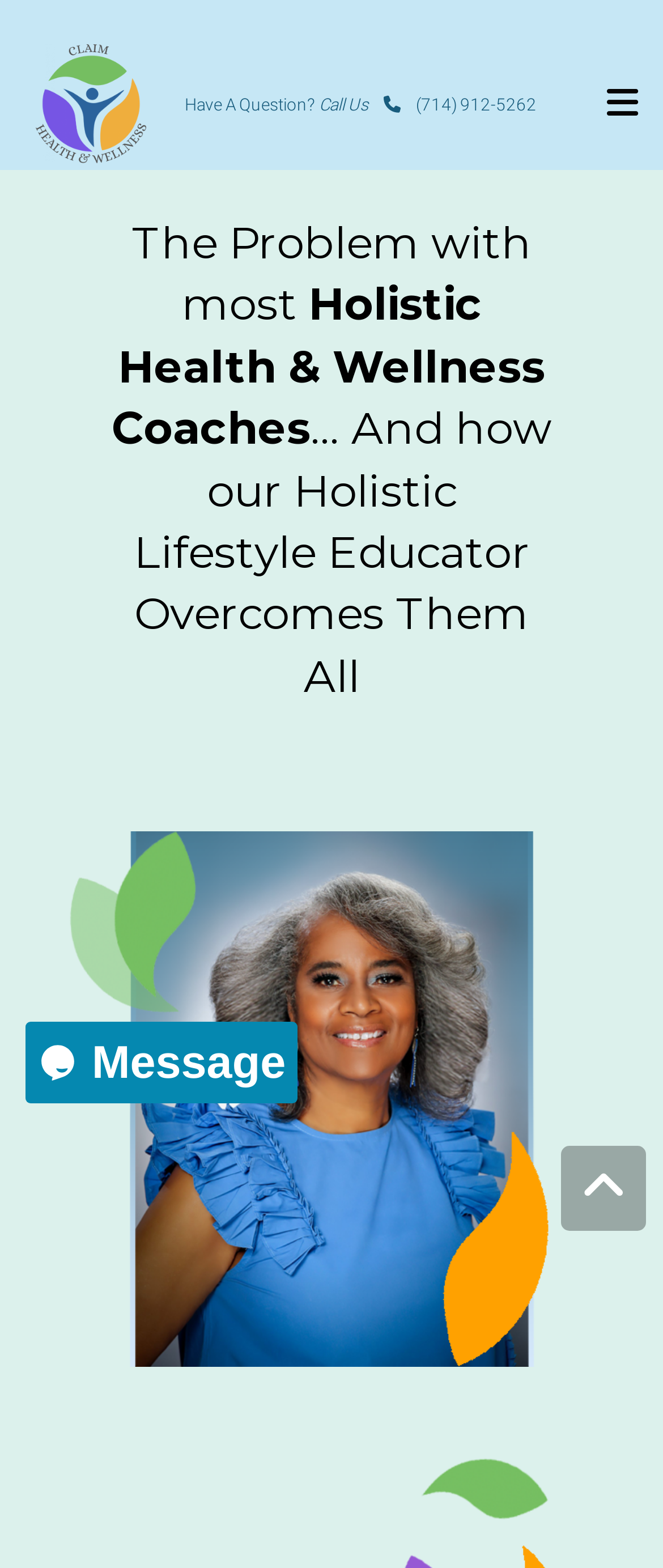What is the icon next to the 'Services' link?
Using the image as a reference, give a one-word or short phrase answer.

